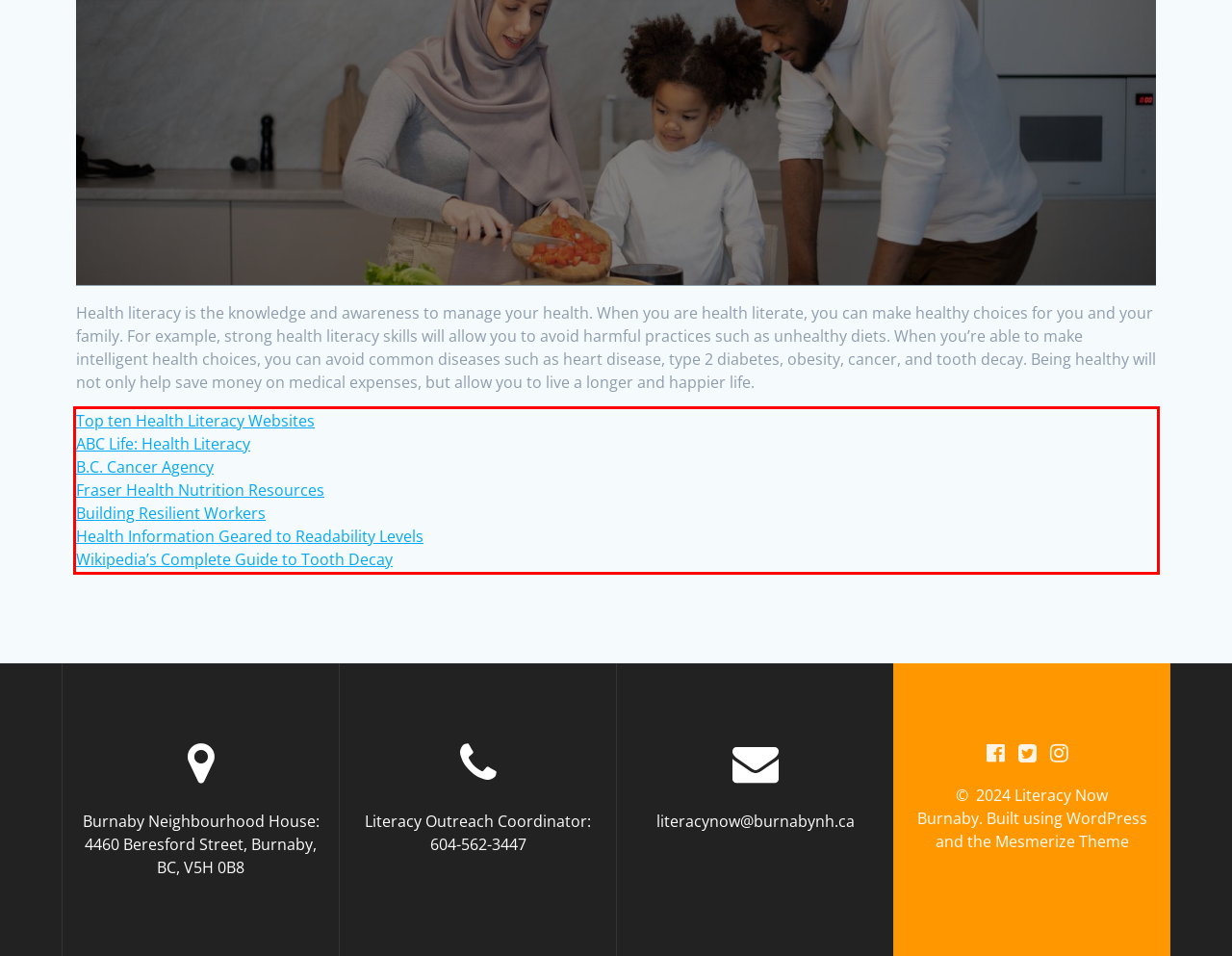Please look at the webpage screenshot and extract the text enclosed by the red bounding box.

Top ten Health Literacy Websites ABC Life: Health Literacy B.C. Cancer Agency Fraser Health Nutrition Resources Building Resilient Workers Health Information Geared to Readability Levels Wikipedia’s Complete Guide to Tooth Decay